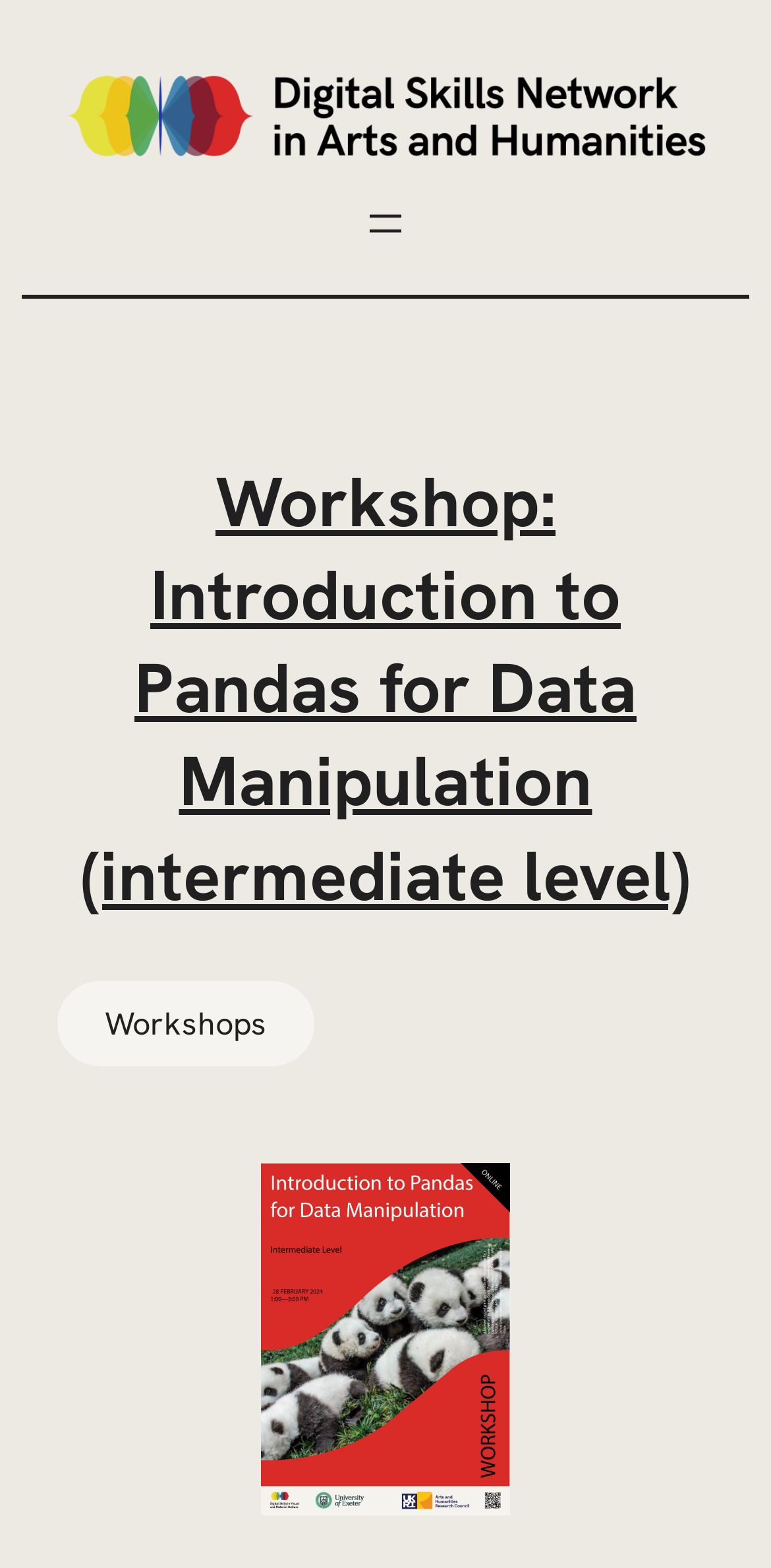Locate the bounding box for the described UI element: "Workshops". Ensure the coordinates are four float numbers between 0 and 1, formatted as [left, top, right, bottom].

[0.074, 0.626, 0.408, 0.68]